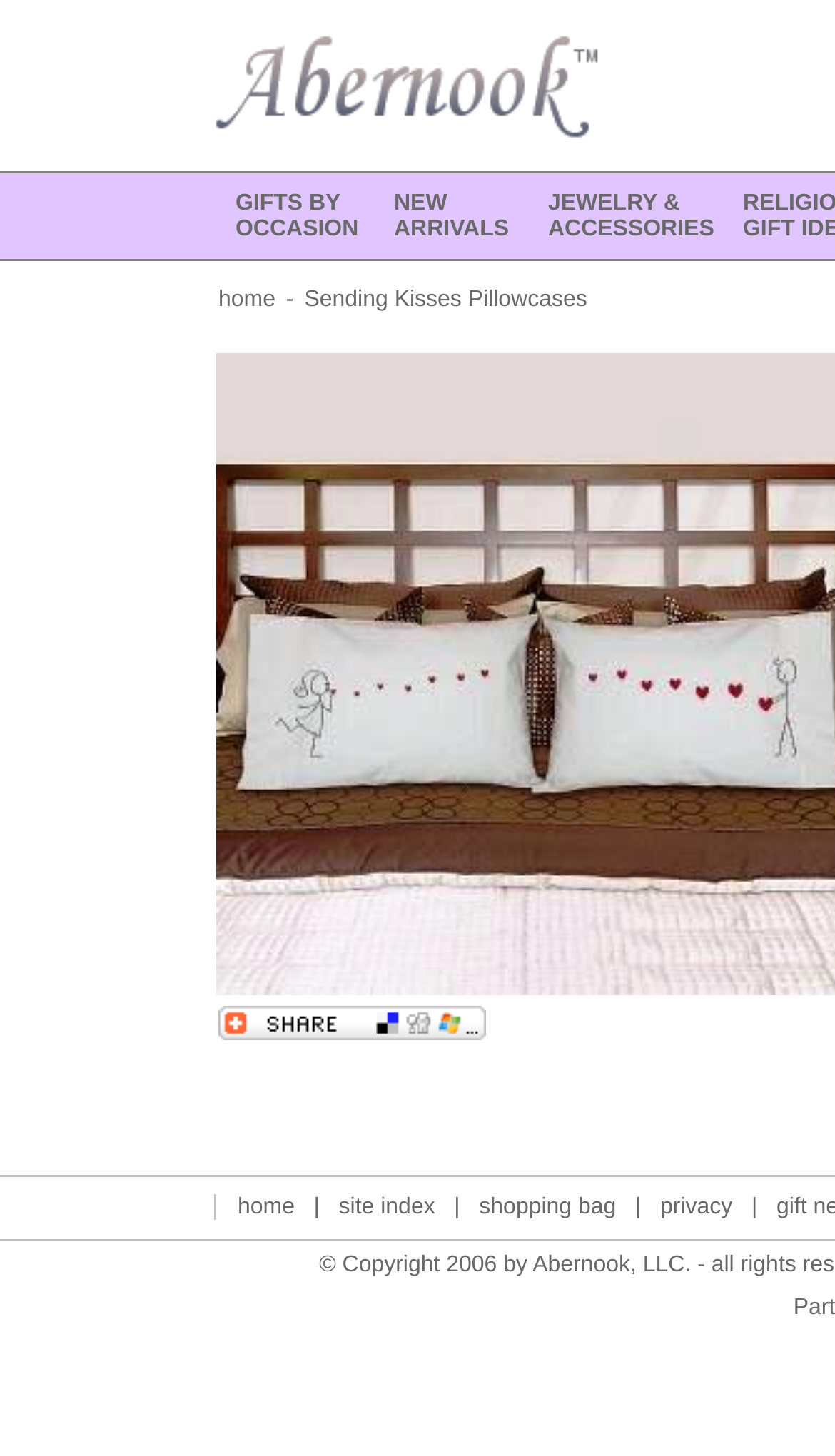Find the bounding box coordinates of the element you need to click on to perform this action: 'Click on Unique Gifts to Give and Receive'. The coordinates should be represented by four float values between 0 and 1, in the format [left, top, right, bottom].

[0.256, 0.079, 0.723, 0.099]